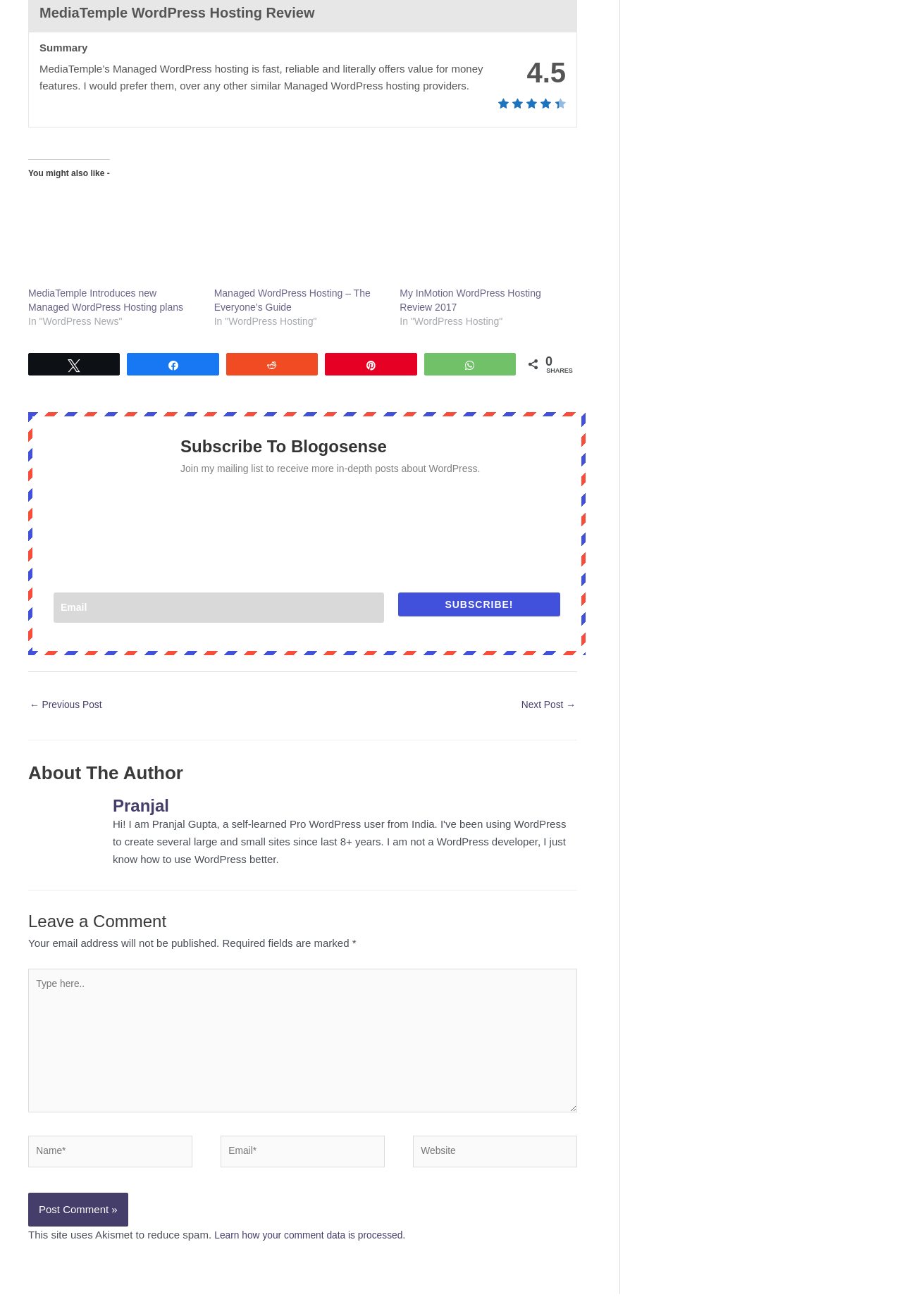Answer the following query with a single word or phrase:
What is required to leave a comment?

Name and Email